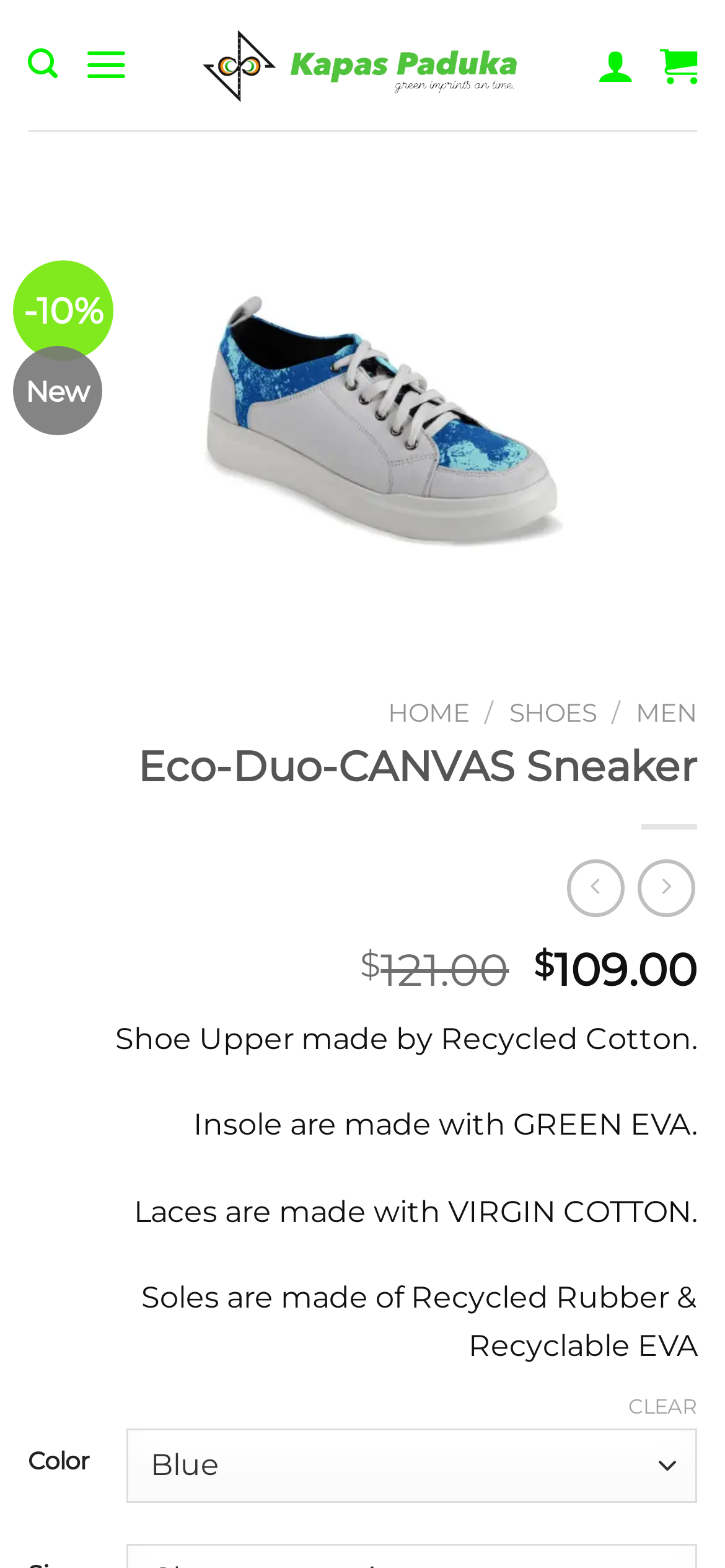Carefully observe the image and respond to the question with a detailed answer:
What is the original price of the Eco-Duo-CANVAS Sneaker?

The original price of the product can be found in the StaticText 'Original price was: $121.00.' at coordinates [0.733, 0.6, 0.974, 0.72]. This text shows the original price of the product before the discount.